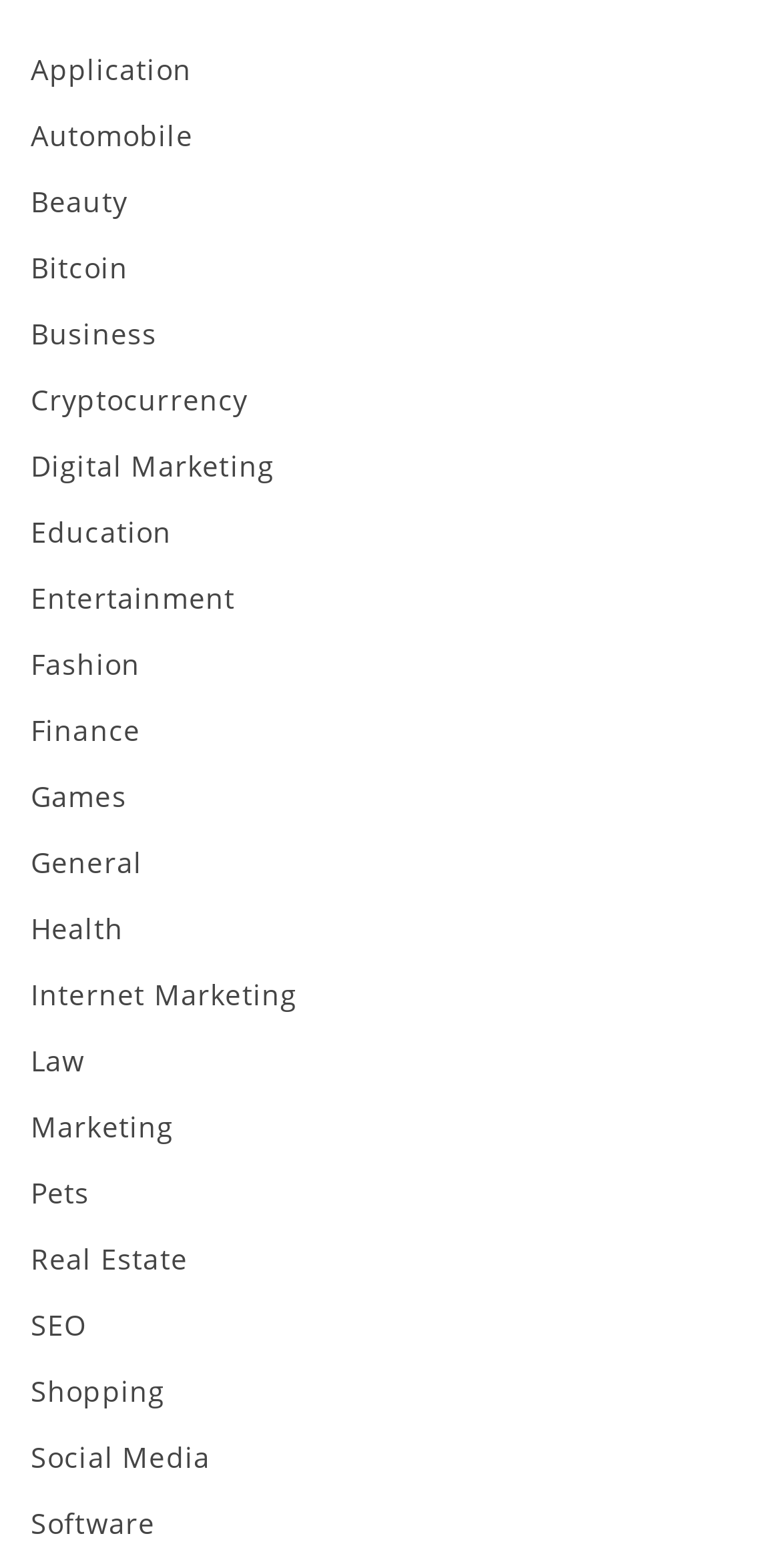Please identify the bounding box coordinates of the element's region that needs to be clicked to fulfill the following instruction: "Click on the 'Application' link". The bounding box coordinates should consist of four float numbers between 0 and 1, i.e., [left, top, right, bottom].

[0.039, 0.031, 0.245, 0.056]